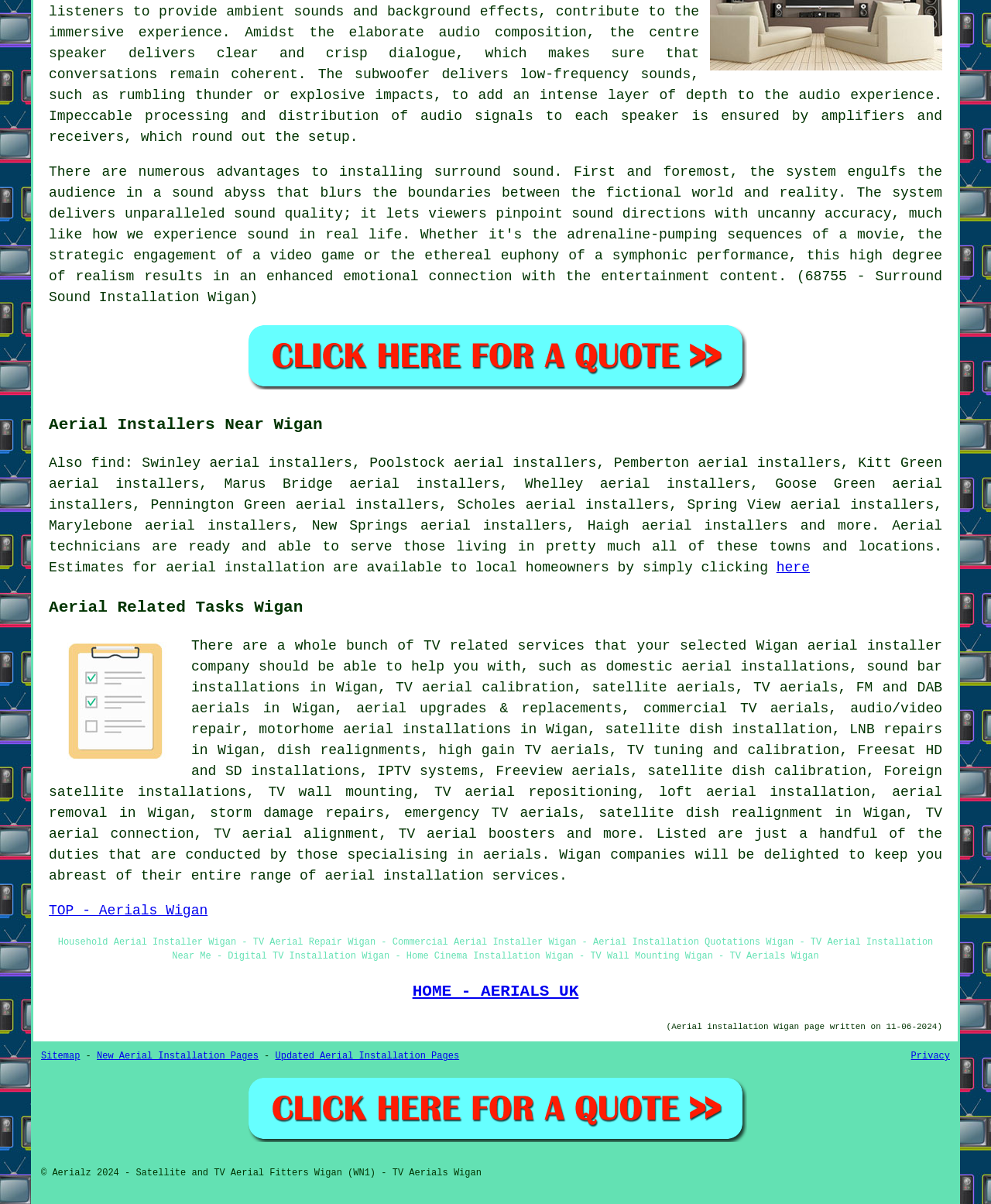Locate the bounding box coordinates of the clickable element to fulfill the following instruction: "view 'Aerial Related Tasks Wigan'". Provide the coordinates as four float numbers between 0 and 1 in the format [left, top, right, bottom].

[0.049, 0.494, 0.951, 0.515]